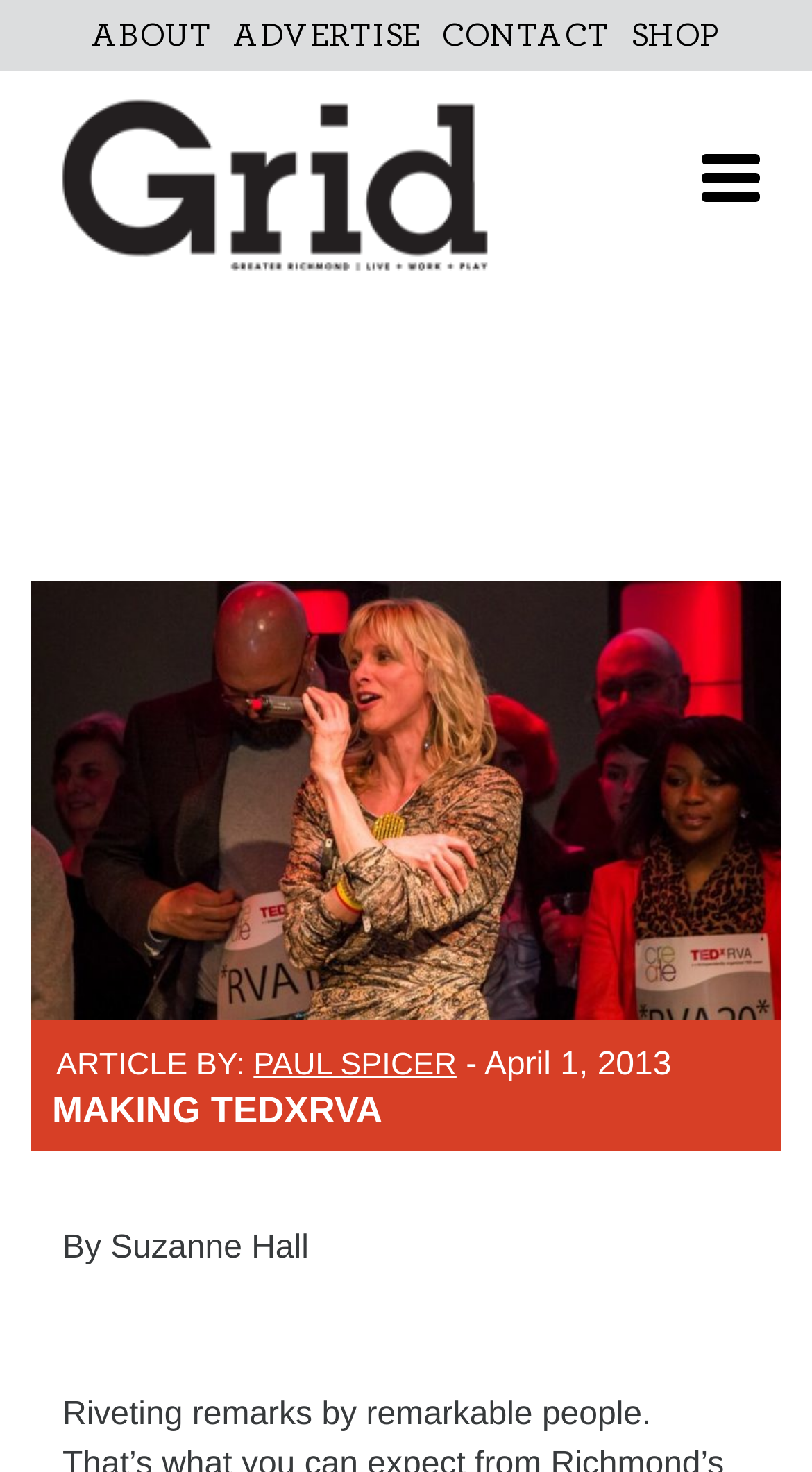Please identify the bounding box coordinates of where to click in order to follow the instruction: "join the company".

None